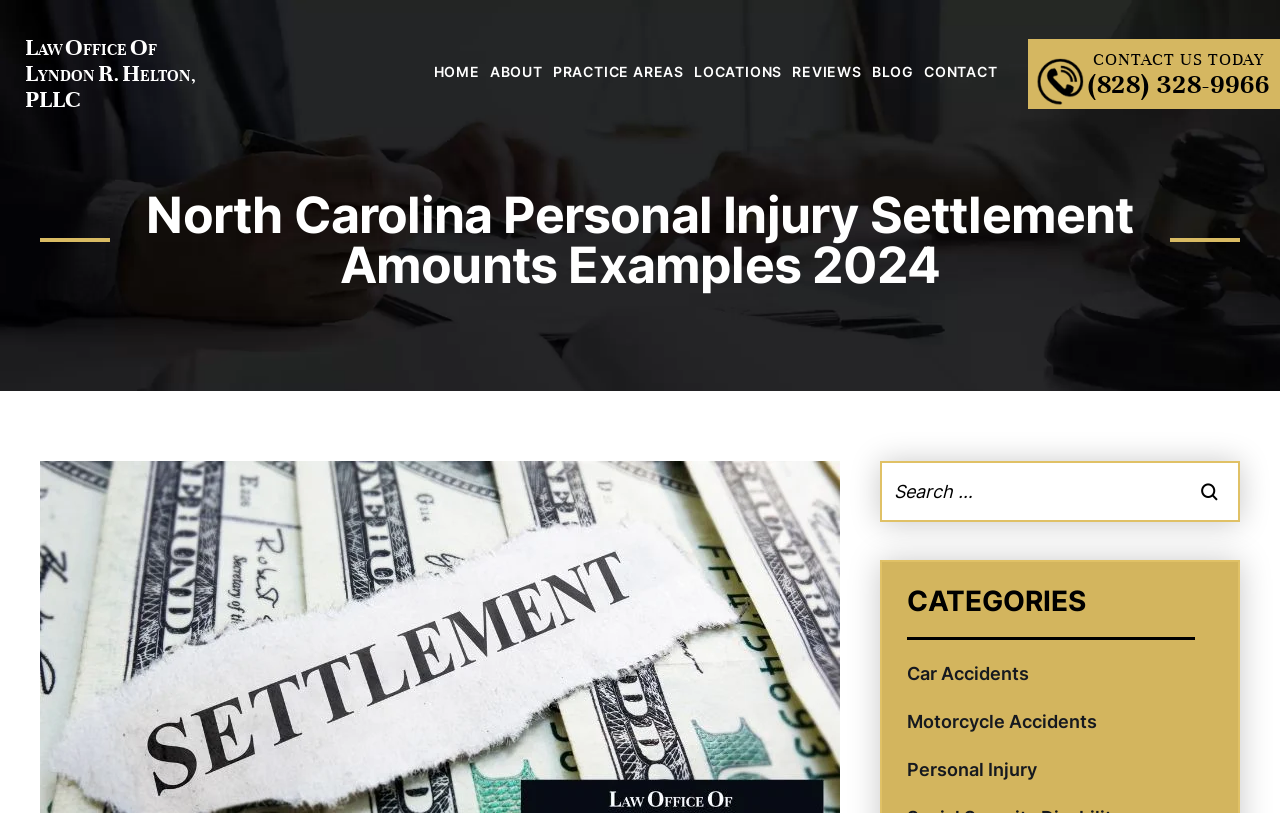What are the practice areas of the law office?
From the screenshot, provide a brief answer in one word or phrase.

Not specified